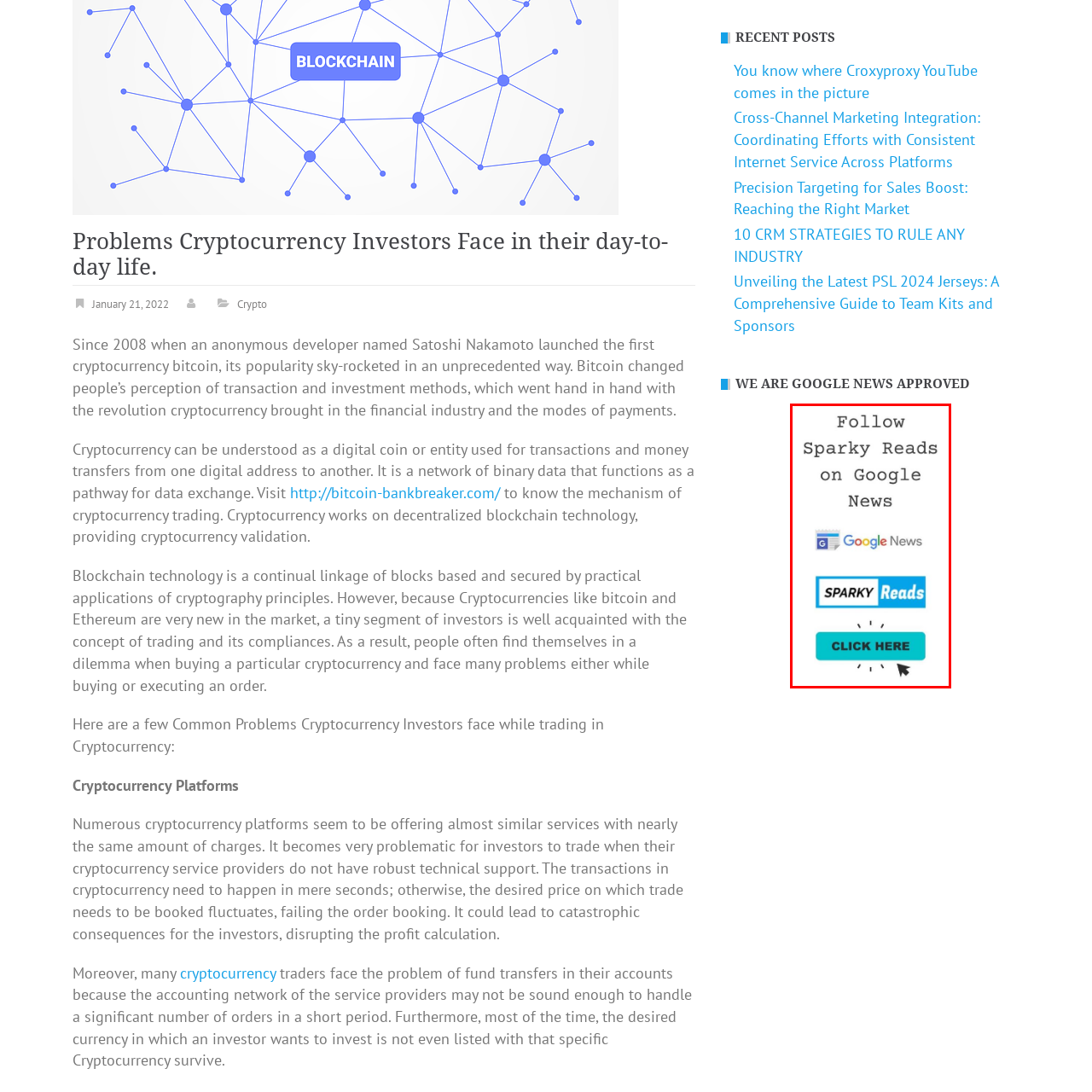What is the text at the top of the image?
Please analyze the segment of the image inside the red bounding box and respond with a single word or phrase.

Follow Sparky Reads on Google News